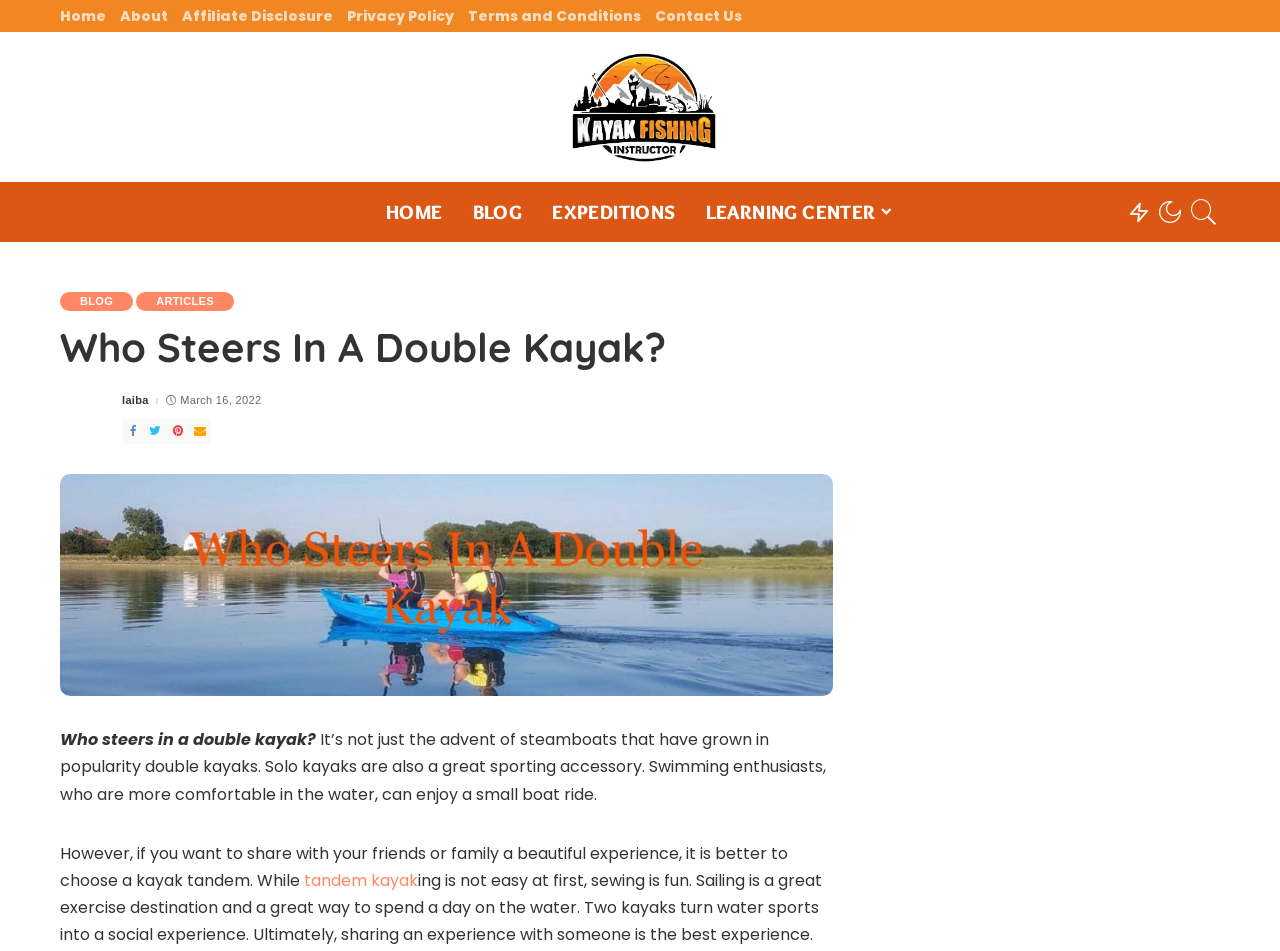Please specify the bounding box coordinates for the clickable region that will help you carry out the instruction: "Contact Us".

[0.506, 0.007, 0.585, 0.026]